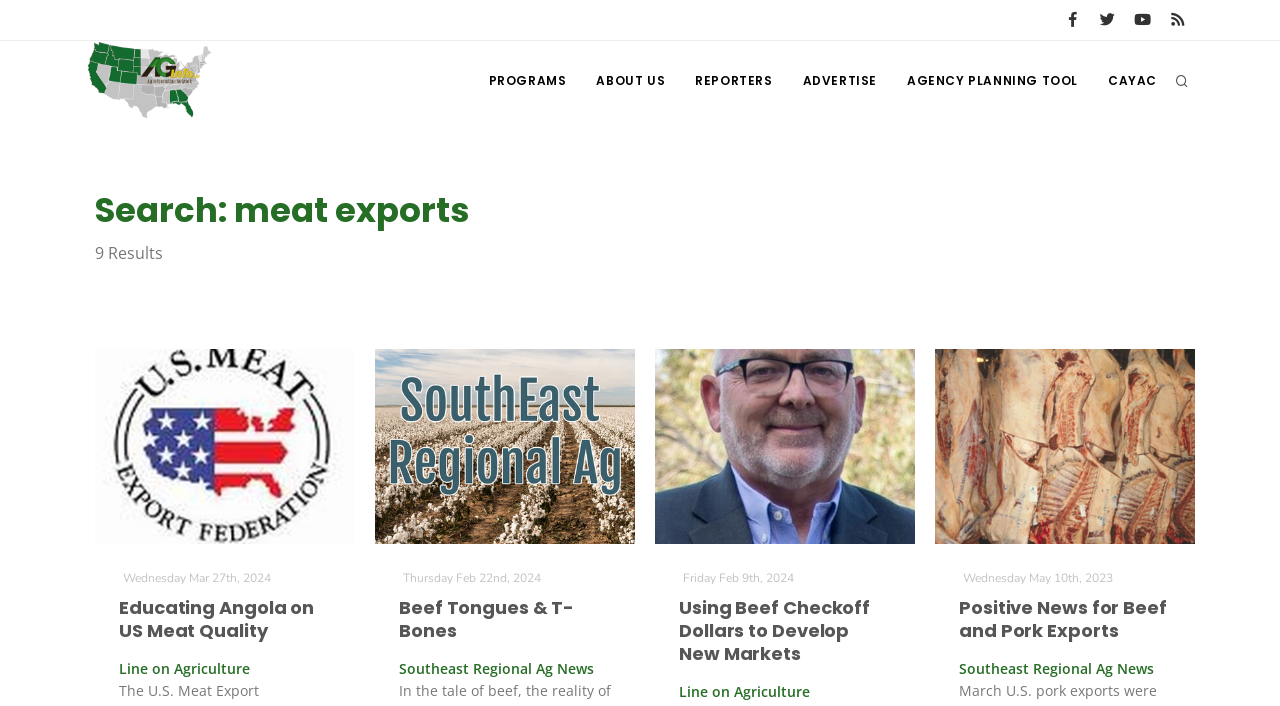What is the logo of this website?
Refer to the image and provide a one-word or short phrase answer.

AGInfo Logo